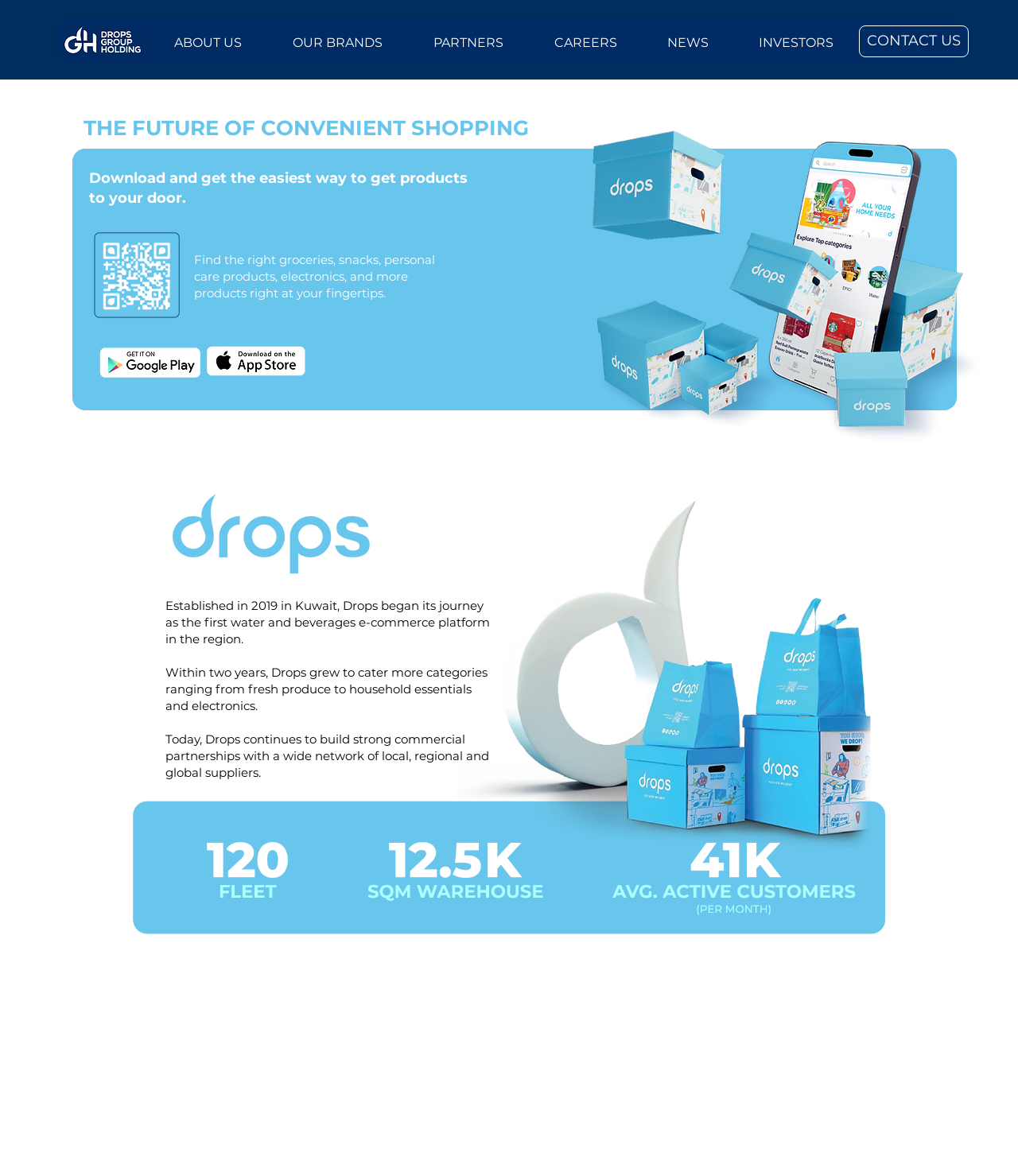Explain the webpage's design and content in an elaborate manner.

The webpage is about Drops Holding Group, a company that offers convenient shopping services. At the top left corner, there is a logo image 'dgh-2.png'. Below the logo, there is a navigation menu with links to different sections of the website, including 'ABOUT US', 'OUR BRANDS', 'PARTNERS', 'CAREERS', 'NEWS', and 'INVESTORS'. 

On the top right corner, there is a 'CONTACT US' link. Below the navigation menu, there is a heading that reads 'THE FUTURE OF CONVENIENT SHOPPING' followed by a brief description of the service. There are three icons 'Icons-27.png', 'Icons-29.png', and 'Icons-28.png' placed horizontally below the heading.

The webpage then features a section that describes the benefits of using Drops, with a heading that reads 'Download and get the easiest way to get products to your door.' Below this heading, there is a paragraph of text that explains the types of products available on the platform. There is also an image 'Artboard 21.png' placed below the paragraph.

Further down the page, there is a section that provides information about the company's history and growth. The section starts with a heading that describes how Drops began as an e-commerce platform for water and beverages in Kuwait and expanded to other categories. The text is followed by an image 'Drops-Poll.gif' and another image 'Artboard 45_2x.png' placed at the bottom right corner of the page.